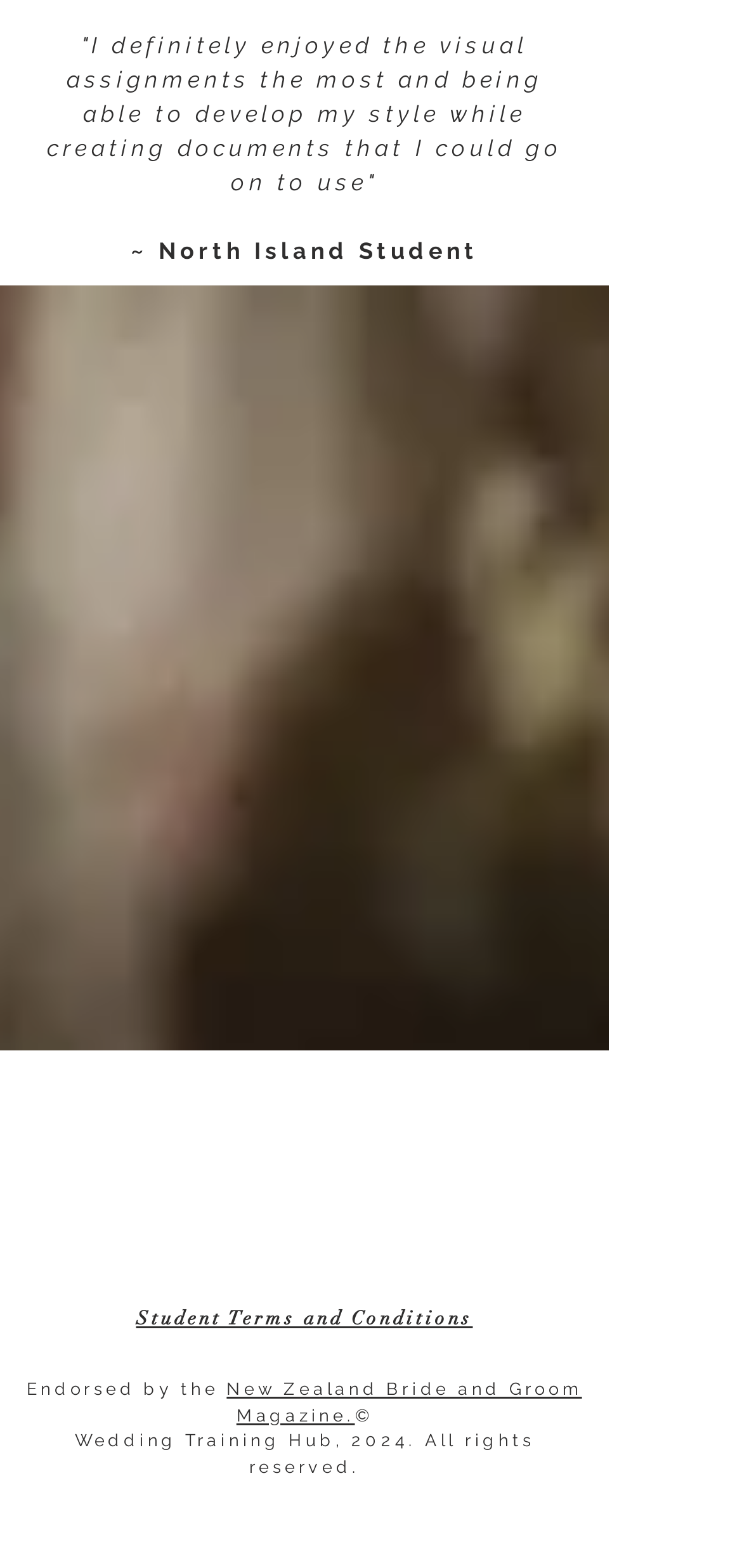Determine the bounding box for the described HTML element: "Student Terms and Conditions". Ensure the coordinates are four float numbers between 0 and 1 in the format [left, top, right, bottom].

[0.183, 0.833, 0.637, 0.848]